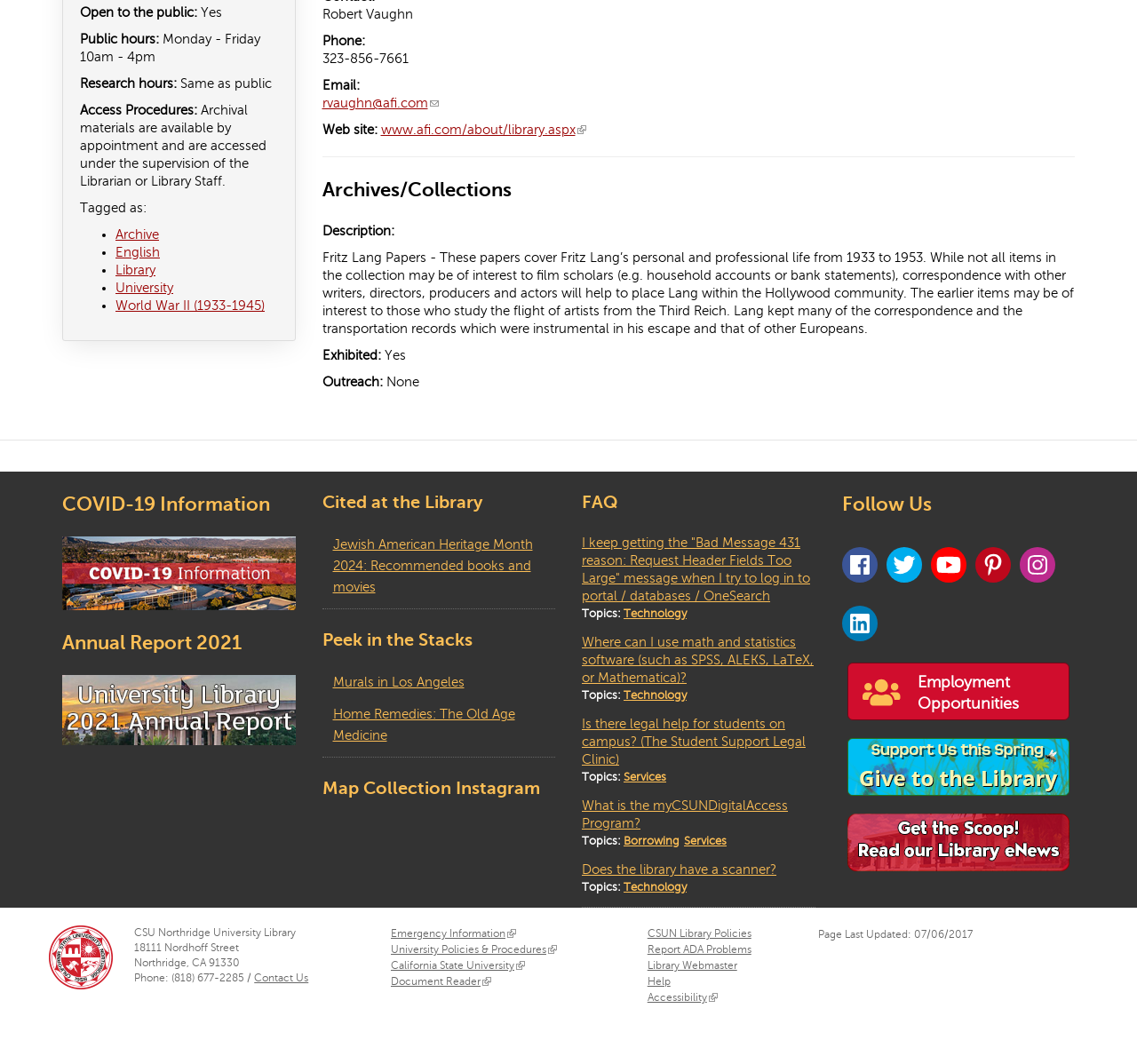Find and provide the bounding box coordinates for the UI element described with: "Emergency Information(link is external)".

[0.344, 0.871, 0.454, 0.883]